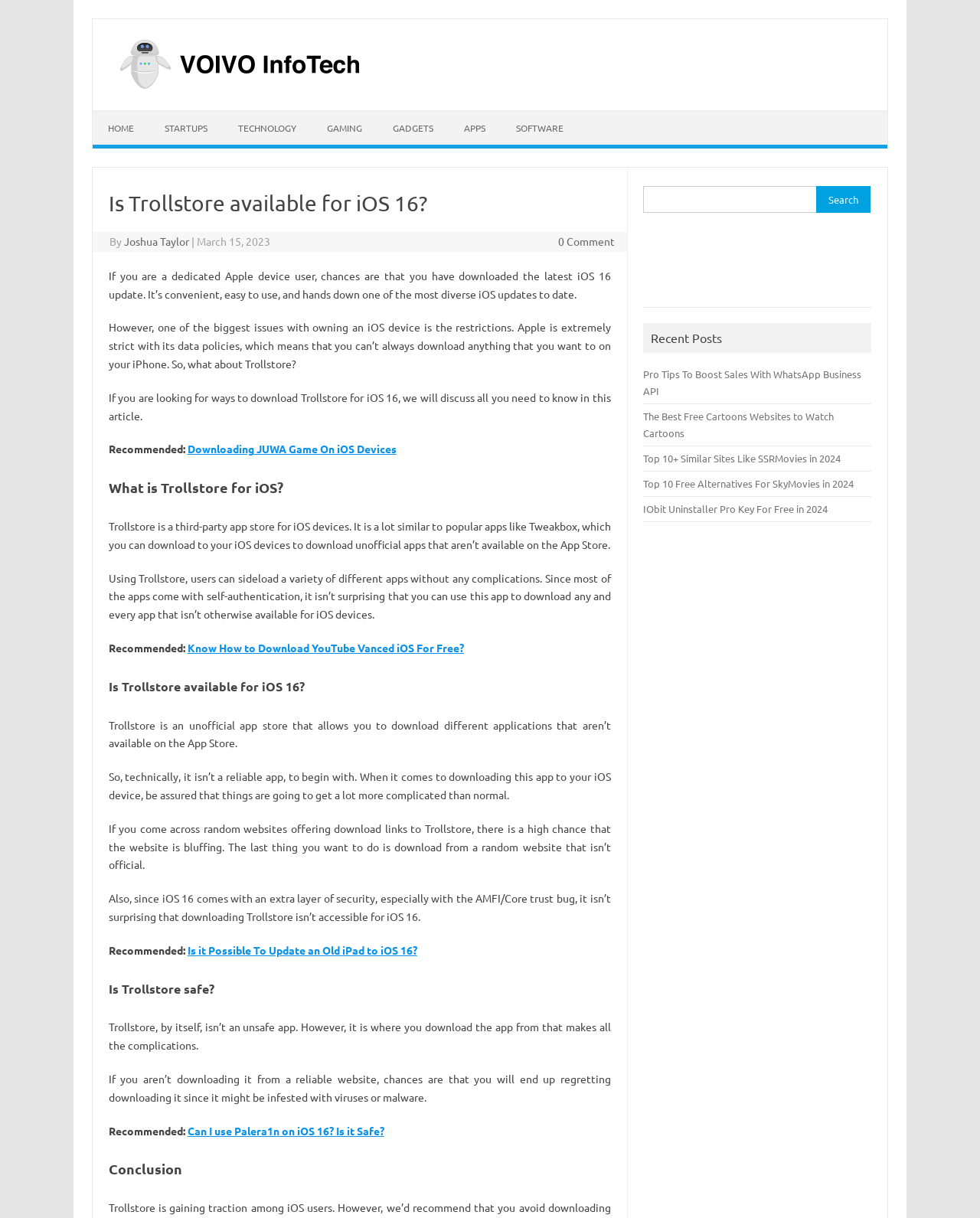Provide the bounding box coordinates for the specified HTML element described in this description: "parent_node: Search for: value="Search"". The coordinates should be four float numbers ranging from 0 to 1, in the format [left, top, right, bottom].

[0.833, 0.153, 0.889, 0.175]